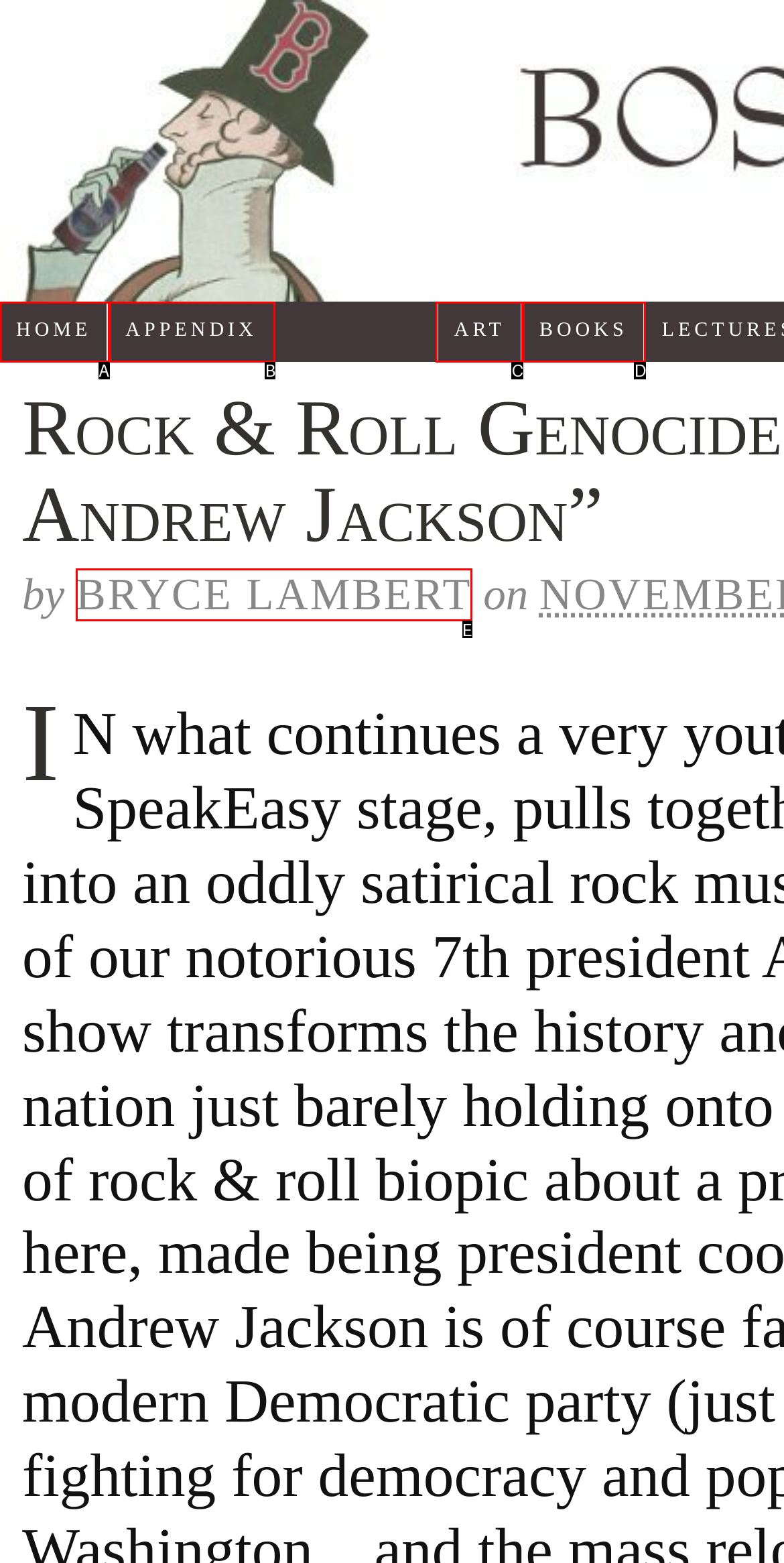Based on the description: Books, identify the matching HTML element. Reply with the letter of the correct option directly.

D